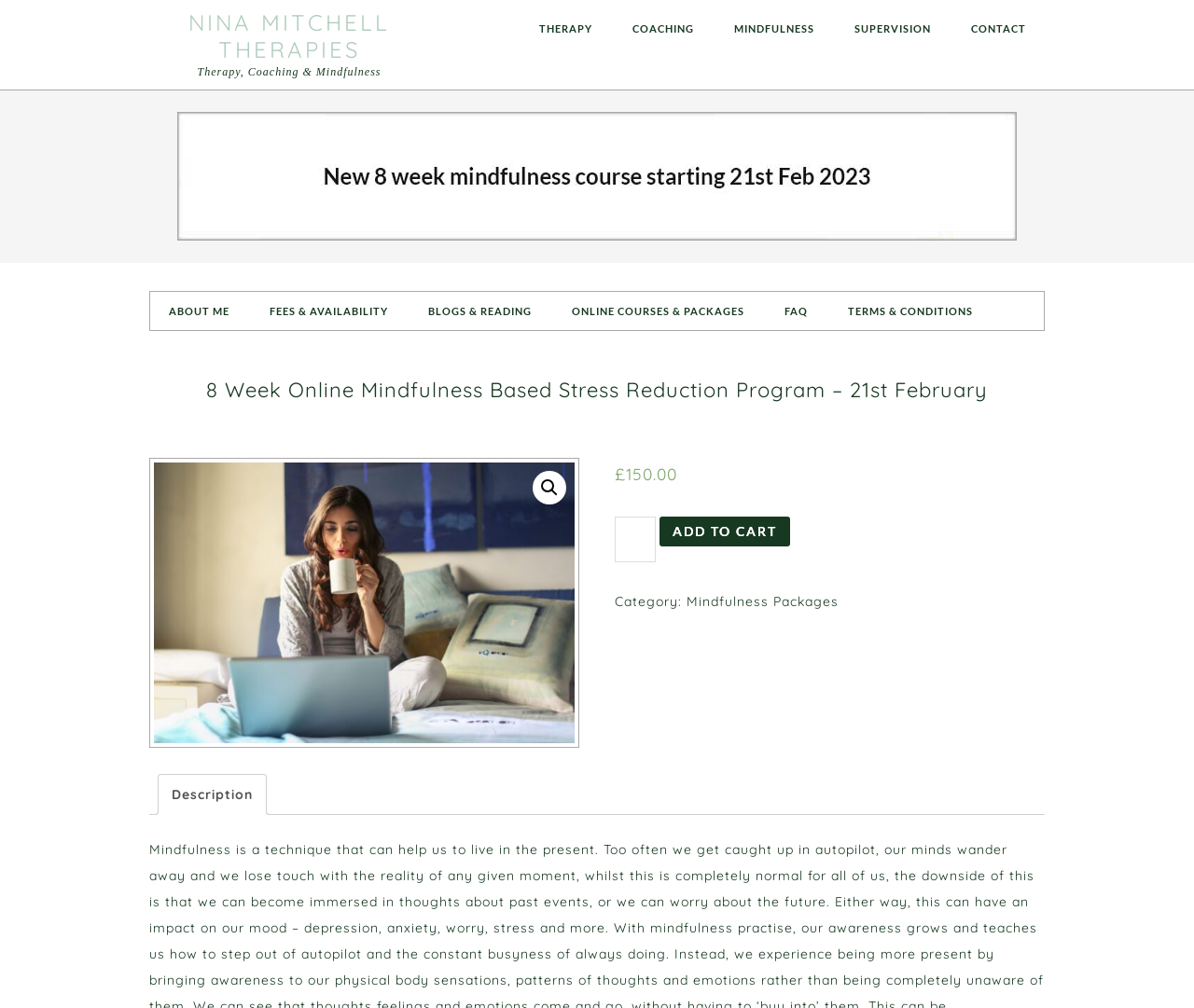What type of program is being offered?
Can you provide a detailed and comprehensive answer to the question?

I found a heading element with the text '8 Week Online Mindfulness Based Stress Reduction Program – 21st February' at coordinates [0.125, 0.375, 0.875, 0.399], which indicates that the program being offered is a Mindfulness Based Stress Reduction program.